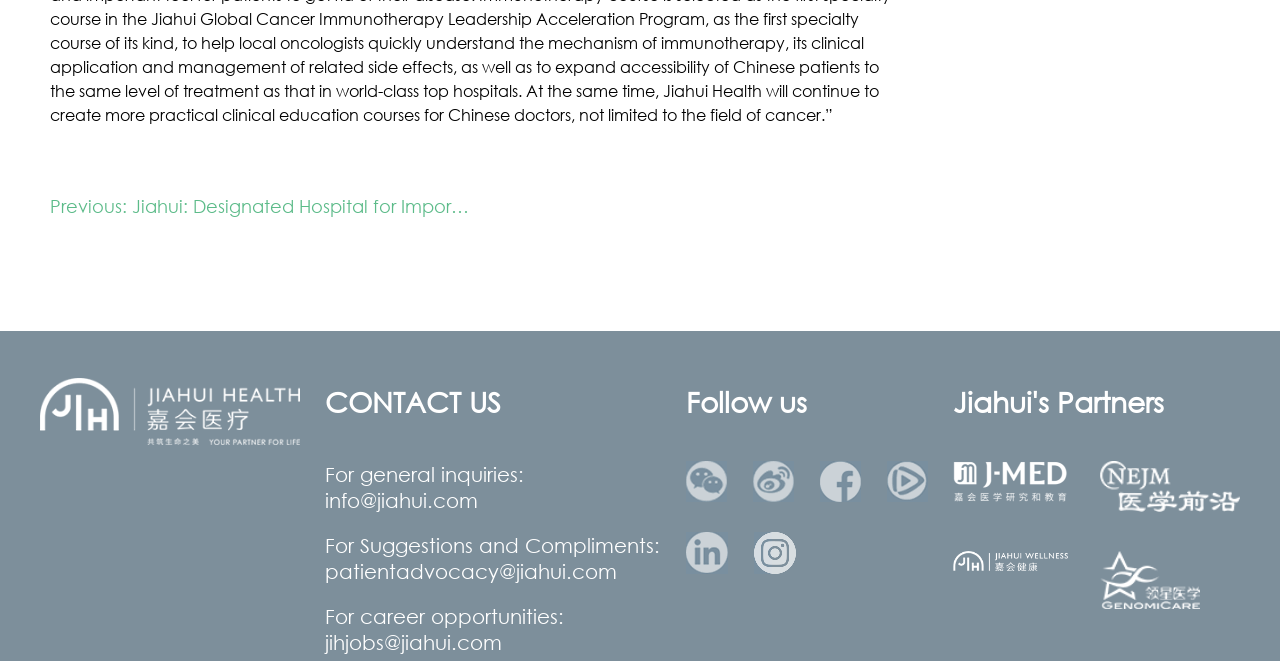What is the email address for general inquiries?
Please answer the question with a detailed response using the information from the screenshot.

I found the email address for general inquiries by looking at the 'CONTACT US' section, where it says 'For general inquiries:' followed by the email address 'info@jiahui.com'.